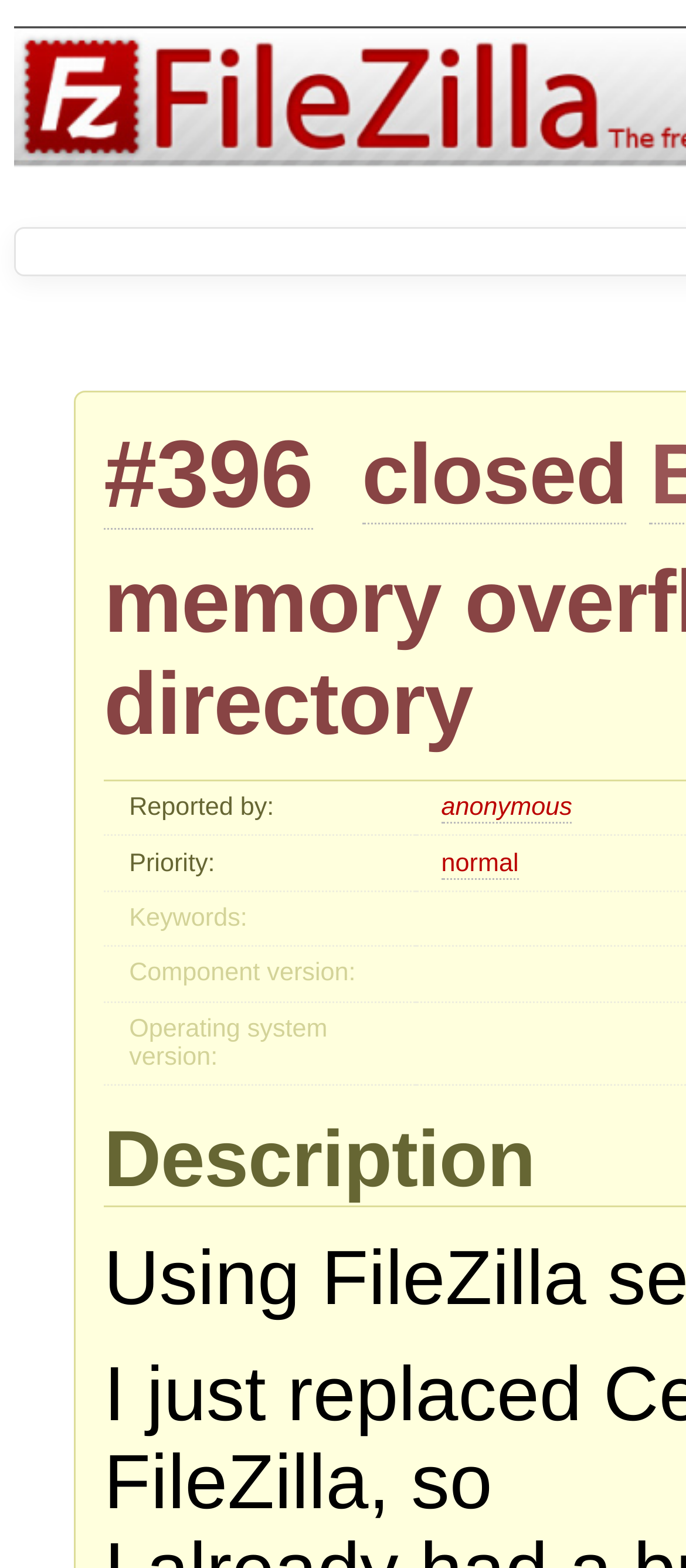Given the following UI element description: "anonymous", find the bounding box coordinates in the webpage screenshot.

[0.643, 0.506, 0.834, 0.526]